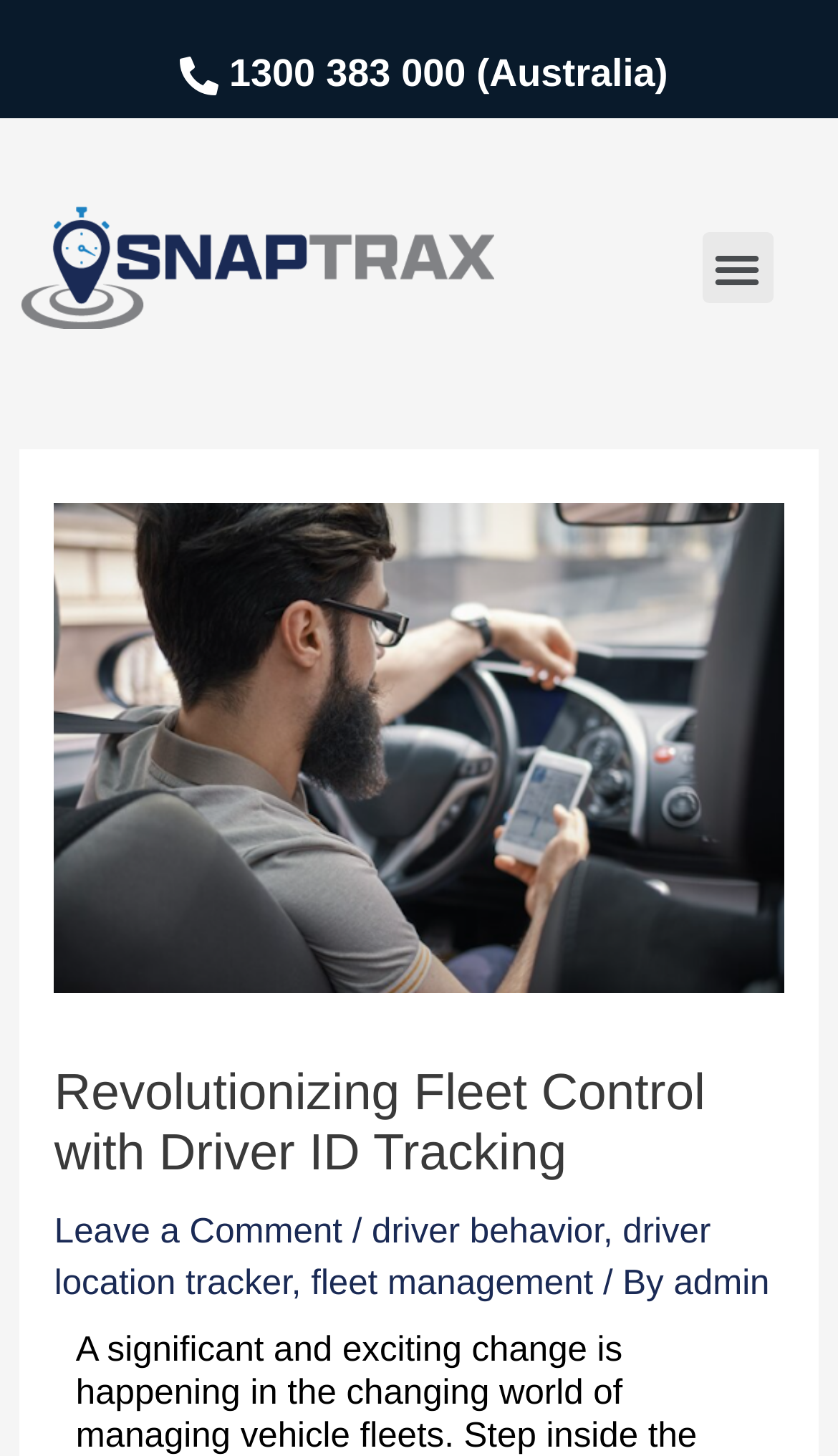What is the main topic of the webpage?
Using the information from the image, answer the question thoroughly.

I found the main topic of the webpage by looking at the image element with the text 'Driver ID Tracking' which is located at the top of the webpage, and also by reading the heading element with the text 'Revolutionizing Fleet Control with Driver ID Tracking'.